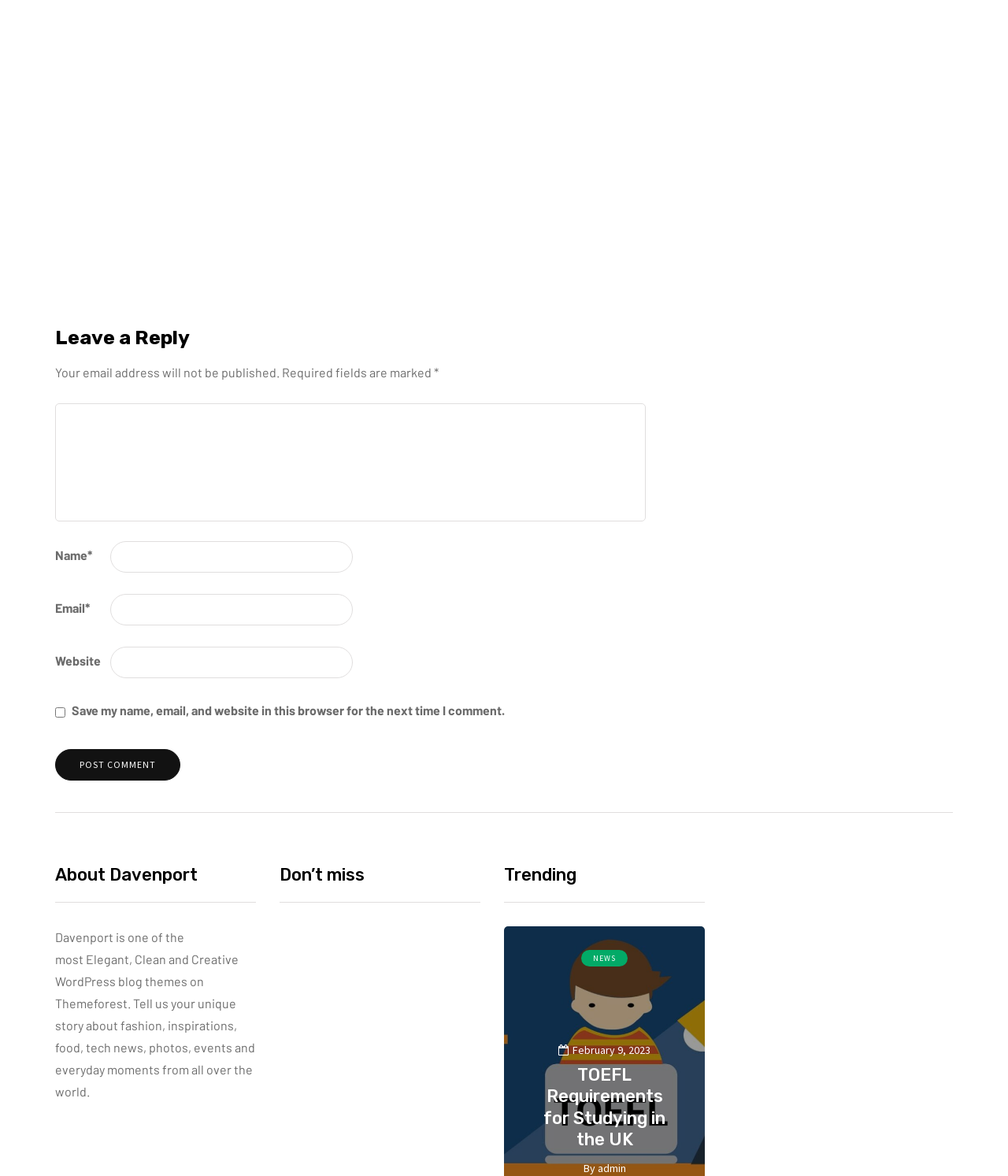How many fields are required in the comment form?
Look at the screenshot and provide an in-depth answer.

The comment form has three required fields: 'Name', 'Email', and the comment text field itself, which is indicated by the '*' symbol next to each field.